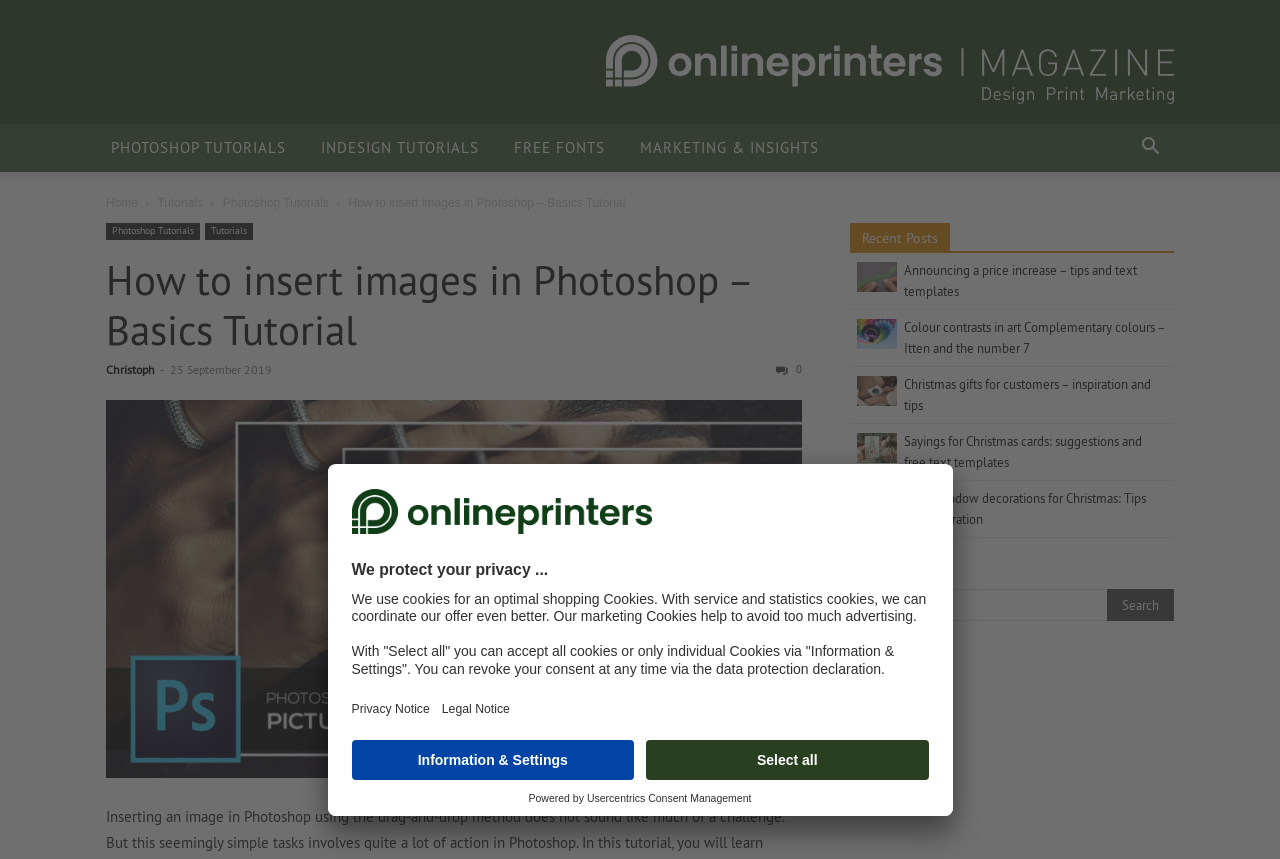What is the category of the tutorial?
Based on the image, answer the question with as much detail as possible.

I determined the category of the tutorial by looking at the links in the top navigation bar, which include 'Photoshop Tutorials', 'InDesign Tutorials', and 'Free Fonts'. The current page has a heading 'How to insert images in Photoshop – Basics Tutorial', which suggests that the category of the tutorial is 'Photoshop Tutorials'.